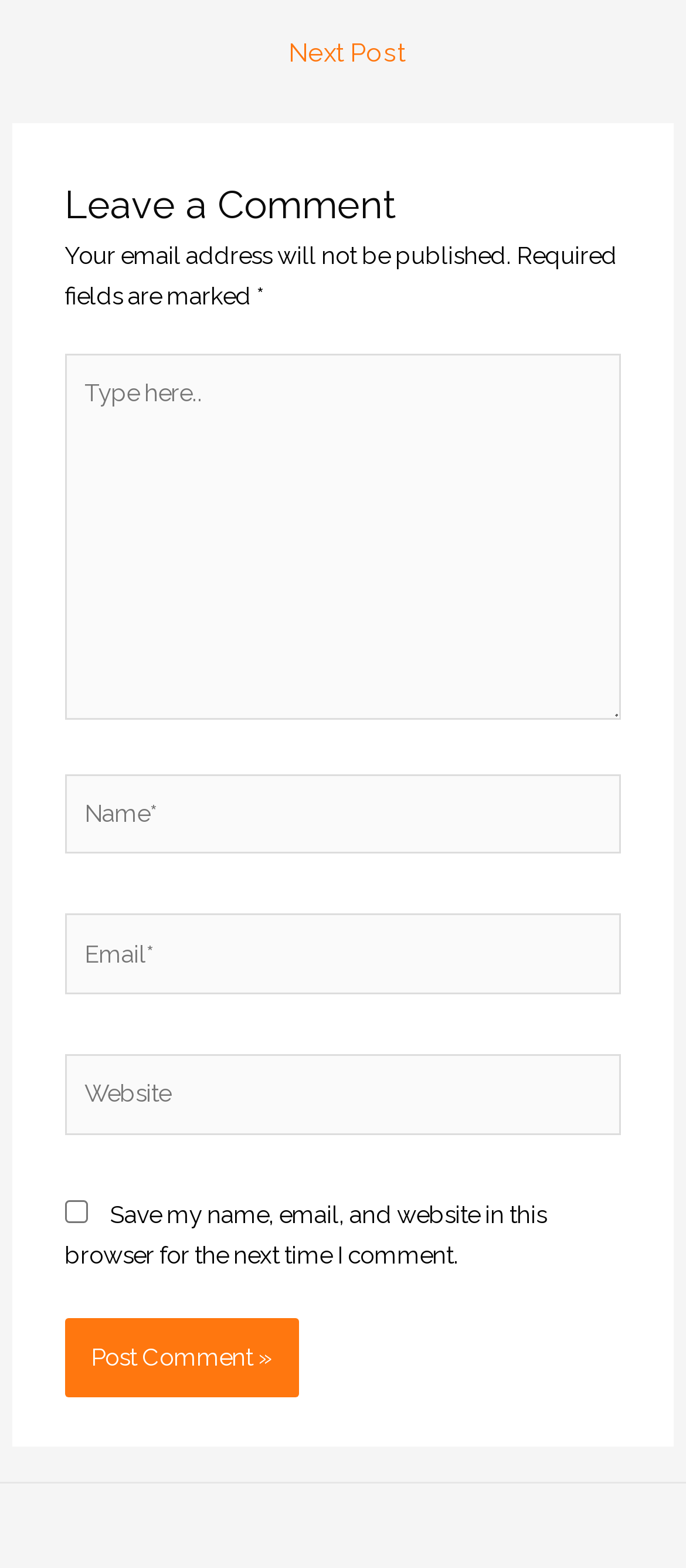Utilize the information from the image to answer the question in detail:
How many fields are there in the comment form?

The comment form has five fields: a text box for the comment, fields for Name, Email, and Website, and a checkbox to save comment information. These fields are used to collect information from the commenter.